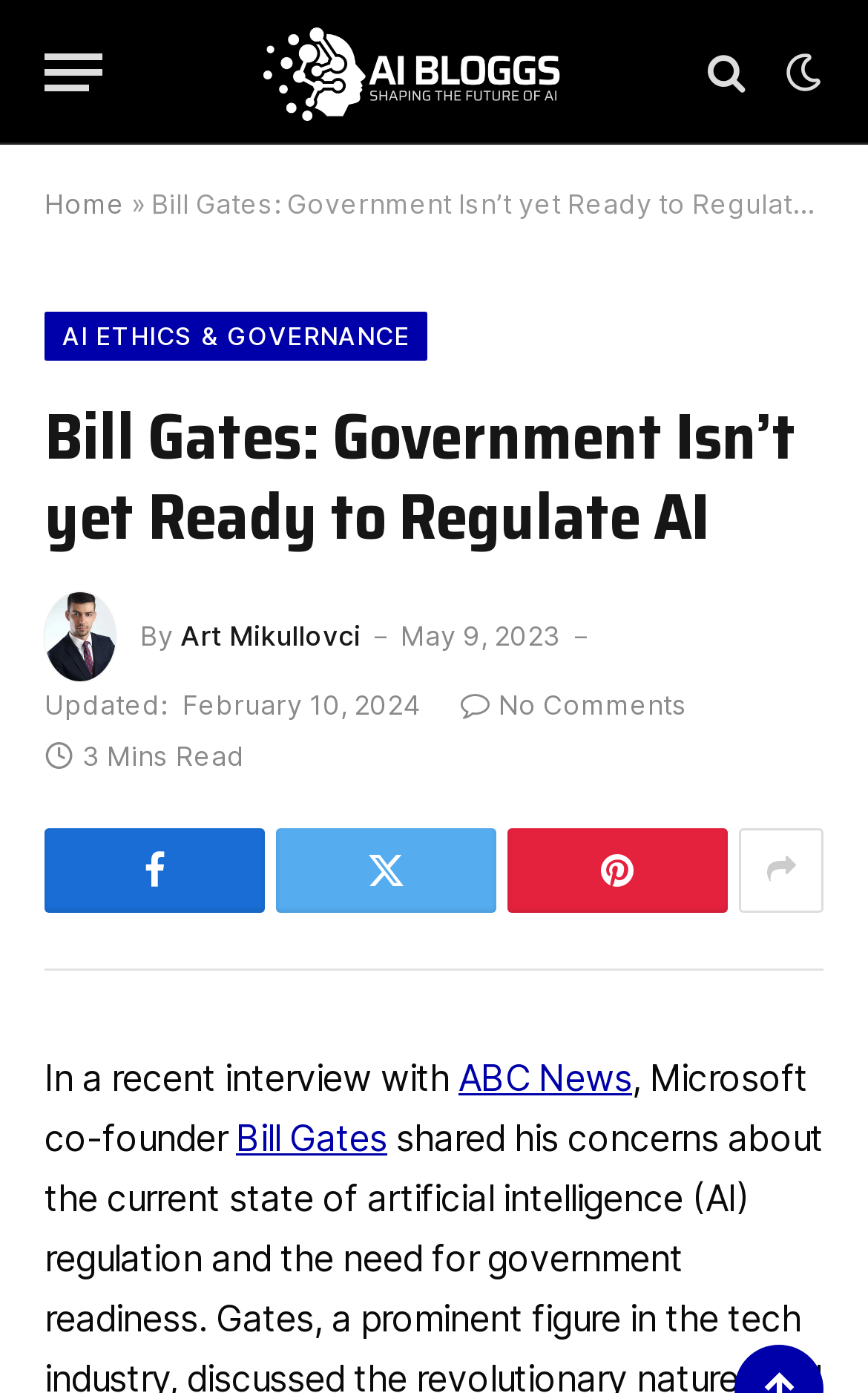Given the description title="Show More Social Sharing", predict the bounding box coordinates of the UI element. Ensure the coordinates are in the format (top-left x, top-left y, bottom-right x, bottom-right y) and all values are between 0 and 1.

[0.851, 0.594, 0.949, 0.655]